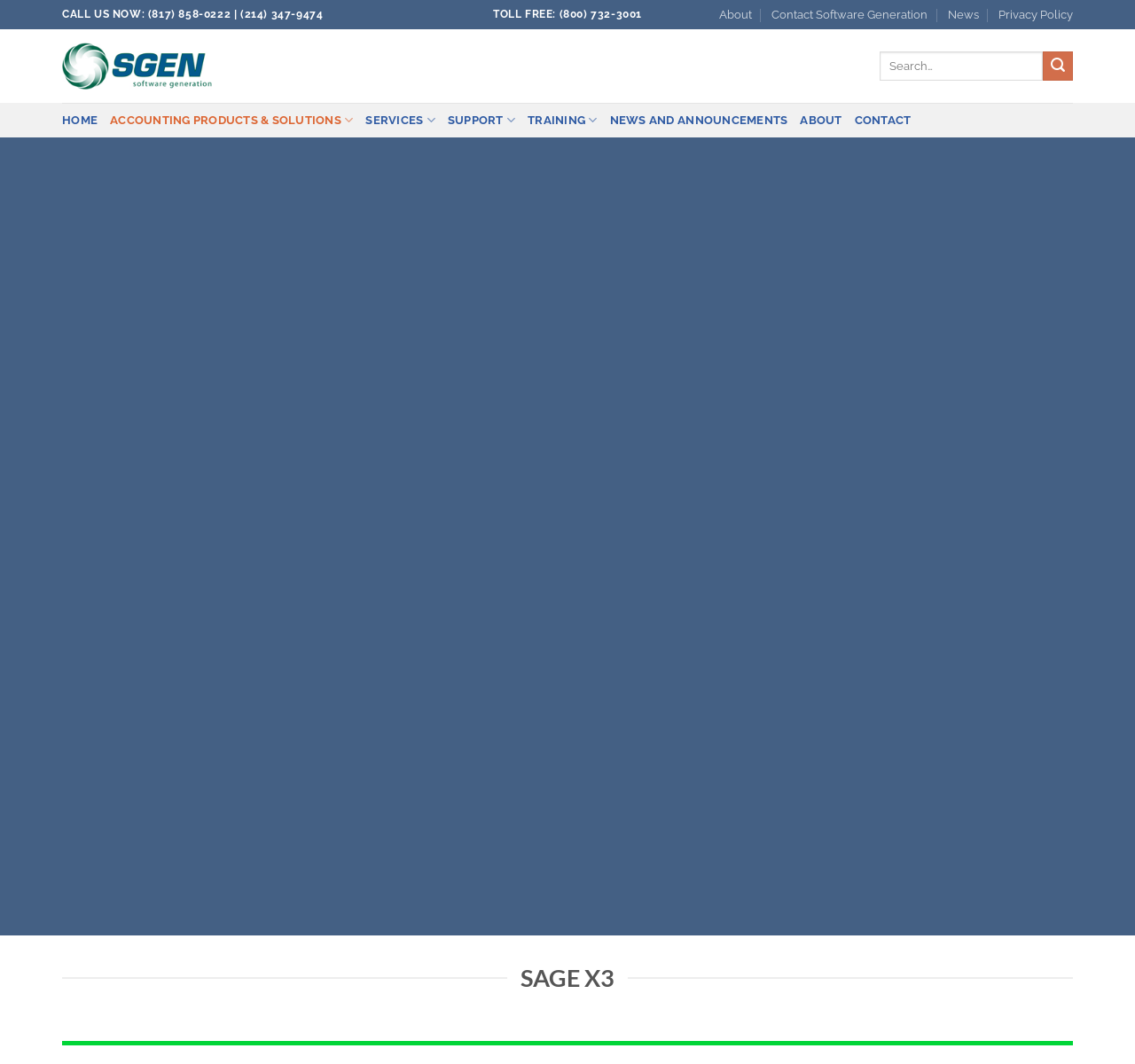What is the name of the company logo?
Based on the screenshot, provide a one-word or short-phrase response.

Software Generation